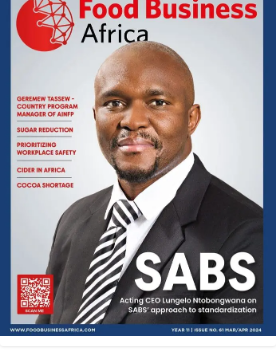What is the purpose of the QR code on the cover?
Provide a detailed answer to the question, using the image to inform your response.

The QR code on the cover of the digital magazine 'Food Business Africa' is provided for digital access, allowing readers to access the magazine's content digitally.